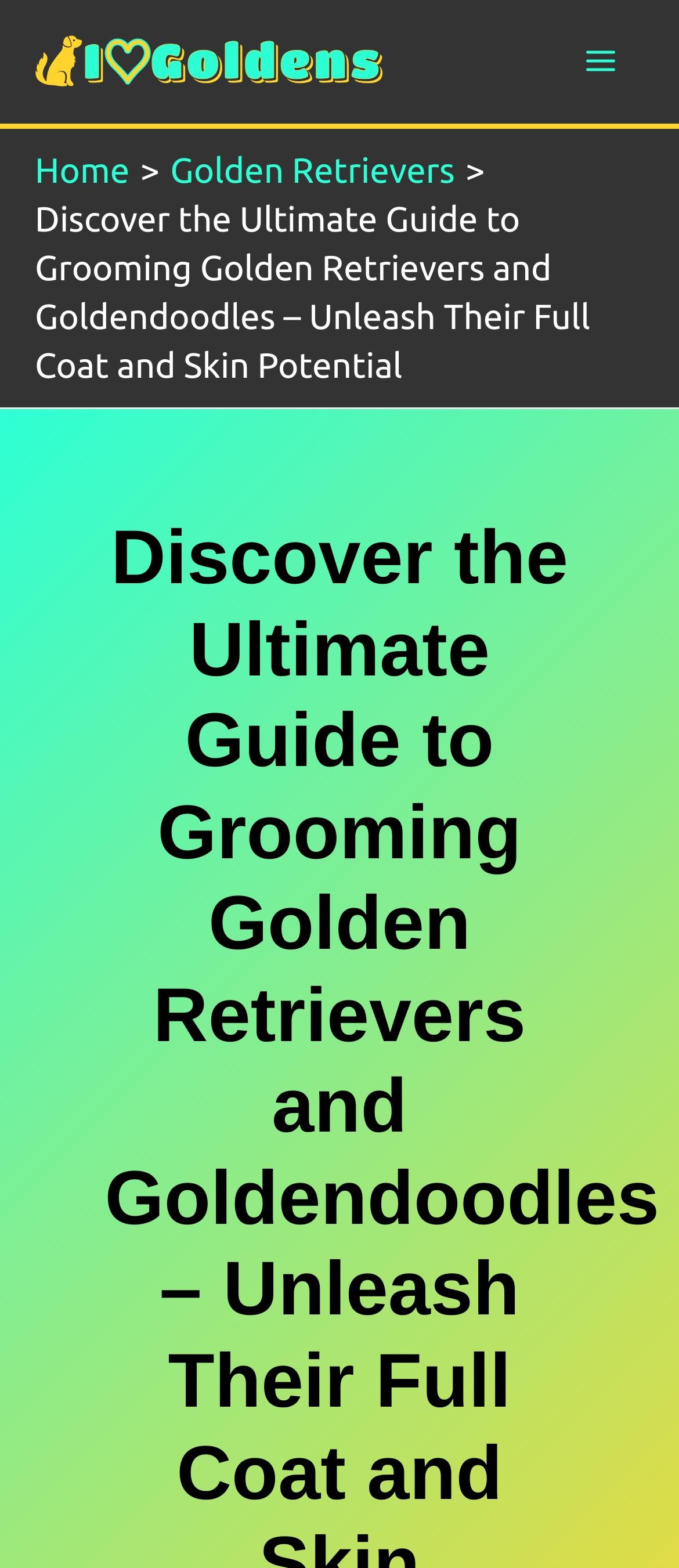Determine the bounding box coordinates for the UI element with the following description: "Home". The coordinates should be four float numbers between 0 and 1, represented as [left, top, right, bottom].

[0.051, 0.095, 0.191, 0.121]